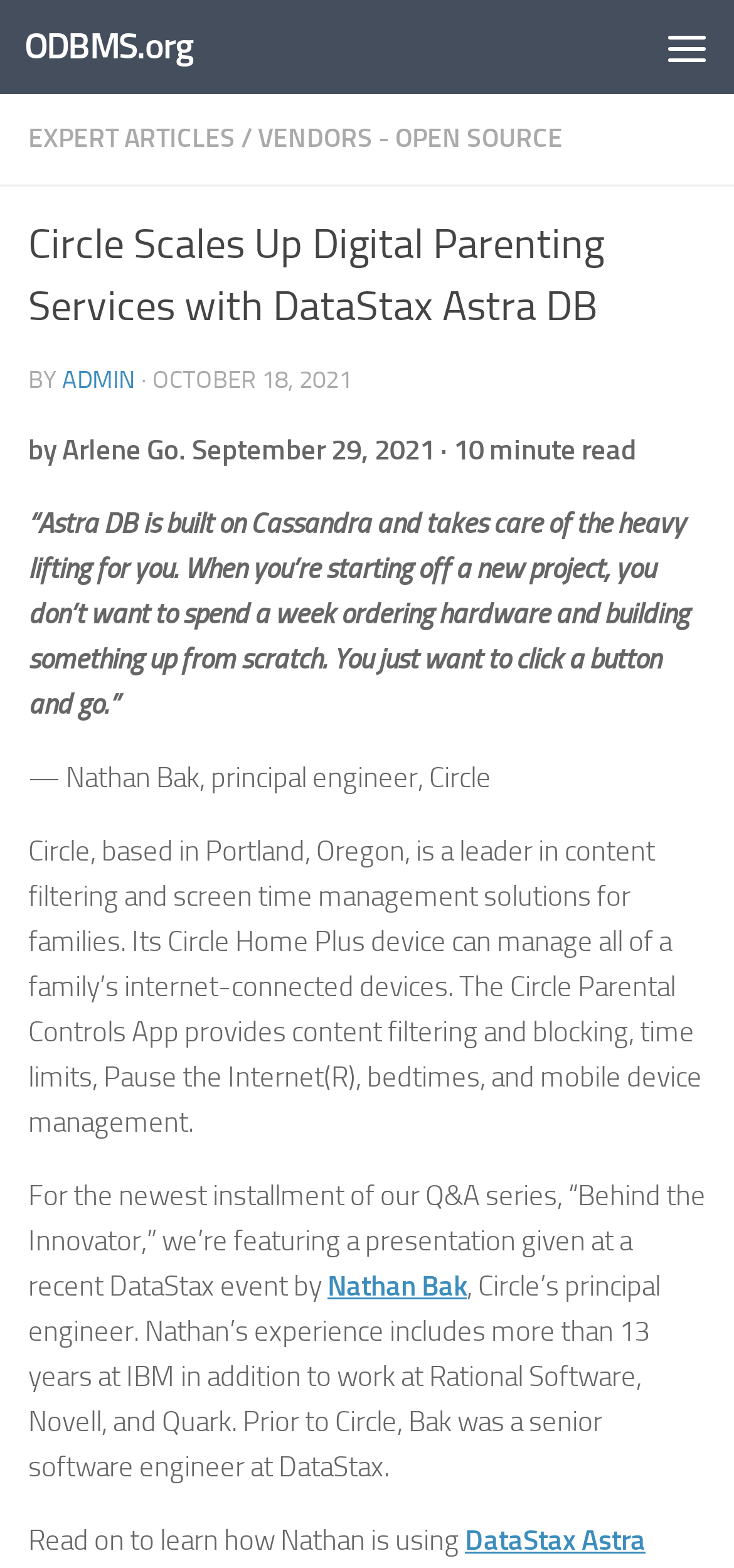Provide a single word or phrase answer to the question: 
What is the name of the app provided by Circle?

Circle Parental Controls App